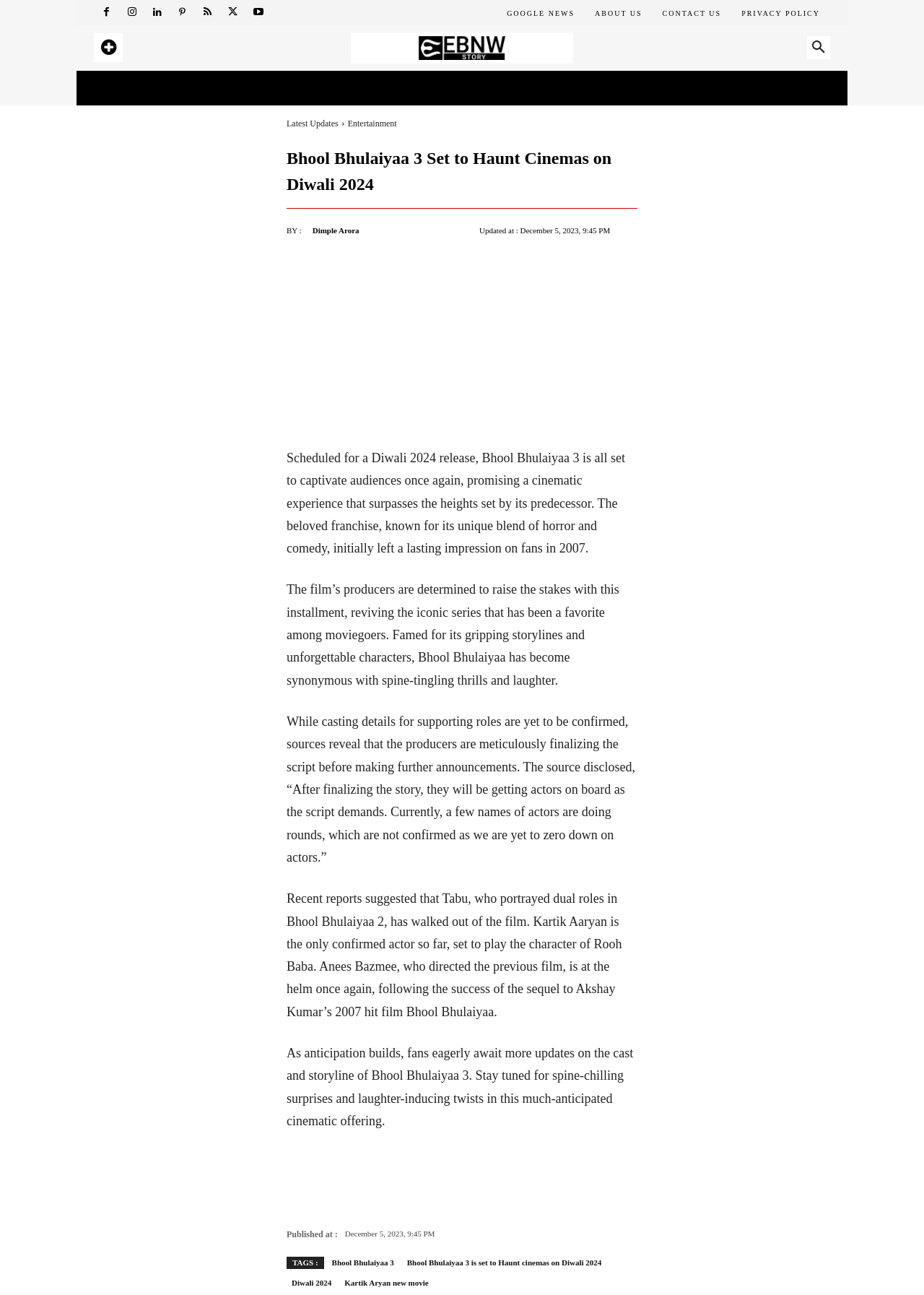Locate the bounding box coordinates of the segment that needs to be clicked to meet this instruction: "Check the 'EBNW Story on Google News'".

[0.31, 0.898, 0.427, 0.944]